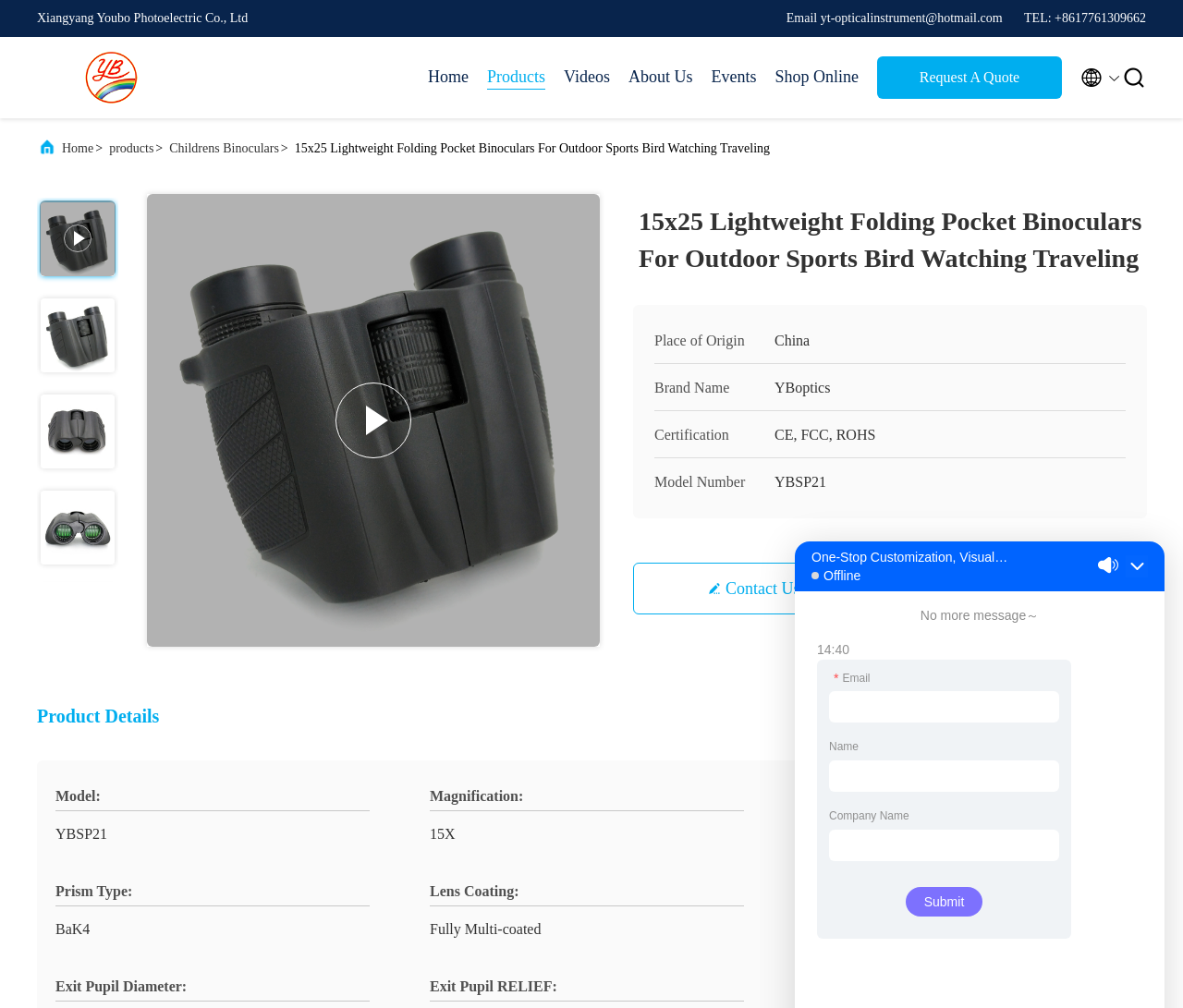Please specify the bounding box coordinates in the format (top-left x, top-left y, bottom-right x, bottom-right y), with all values as floating point numbers between 0 and 1. Identify the bounding box of the UI element described by: Childrens Binoculars

[0.143, 0.132, 0.236, 0.163]